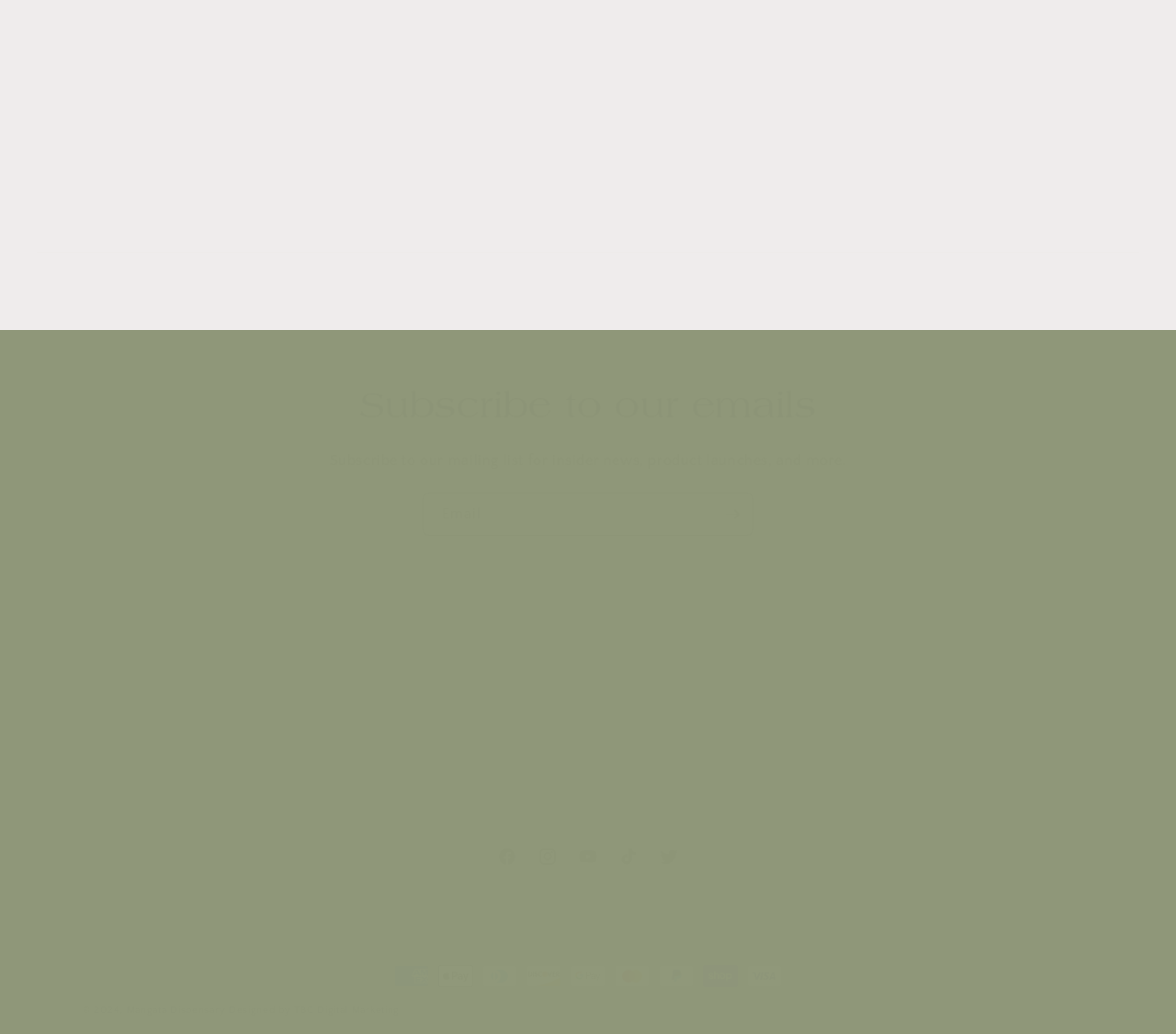Answer in one word or a short phrase: 
What is the phone number of the dispensary?

(778) 798-7833